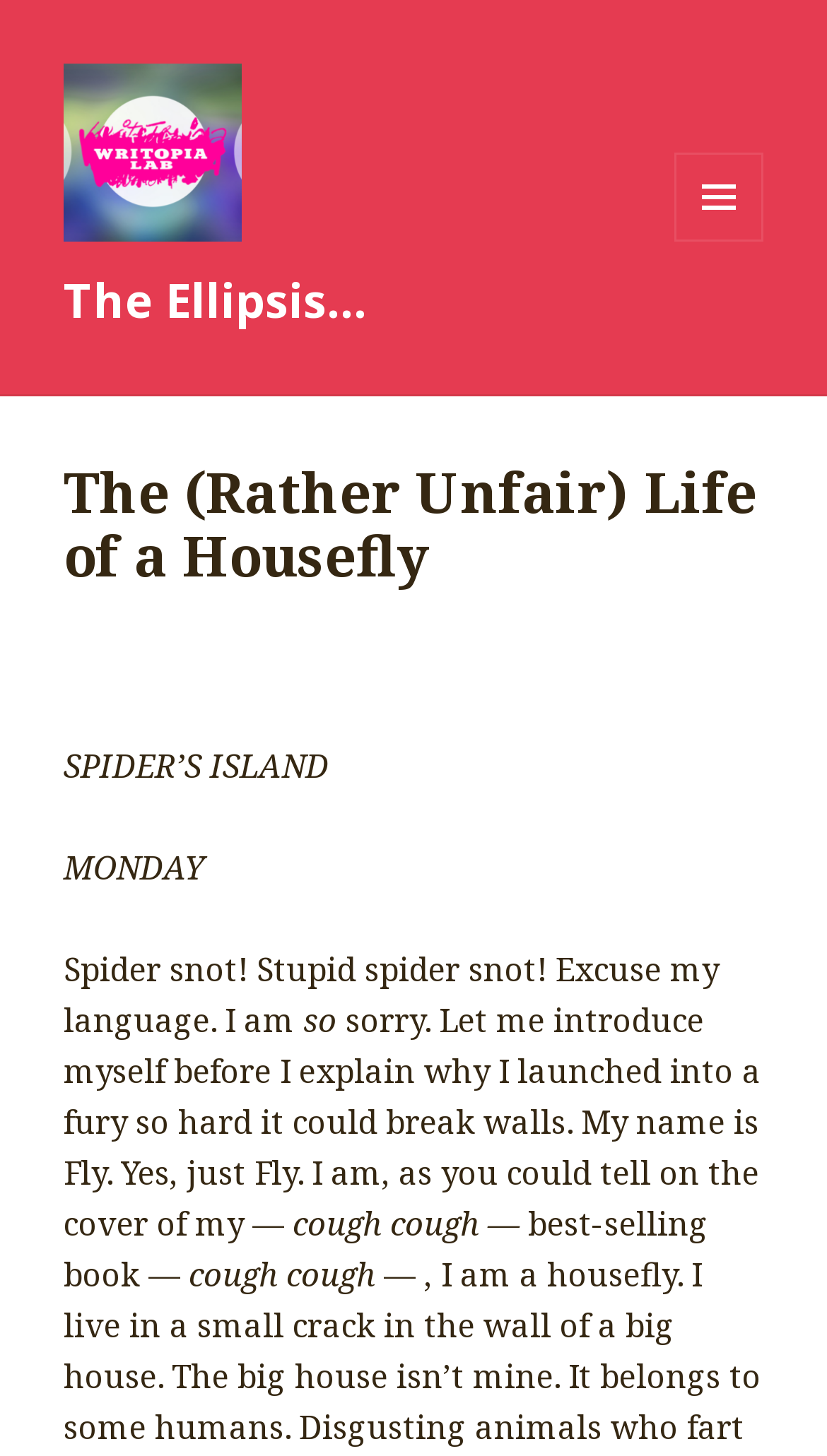Reply to the question below using a single word or brief phrase:
What is the day of the week mentioned in the text?

MONDAY